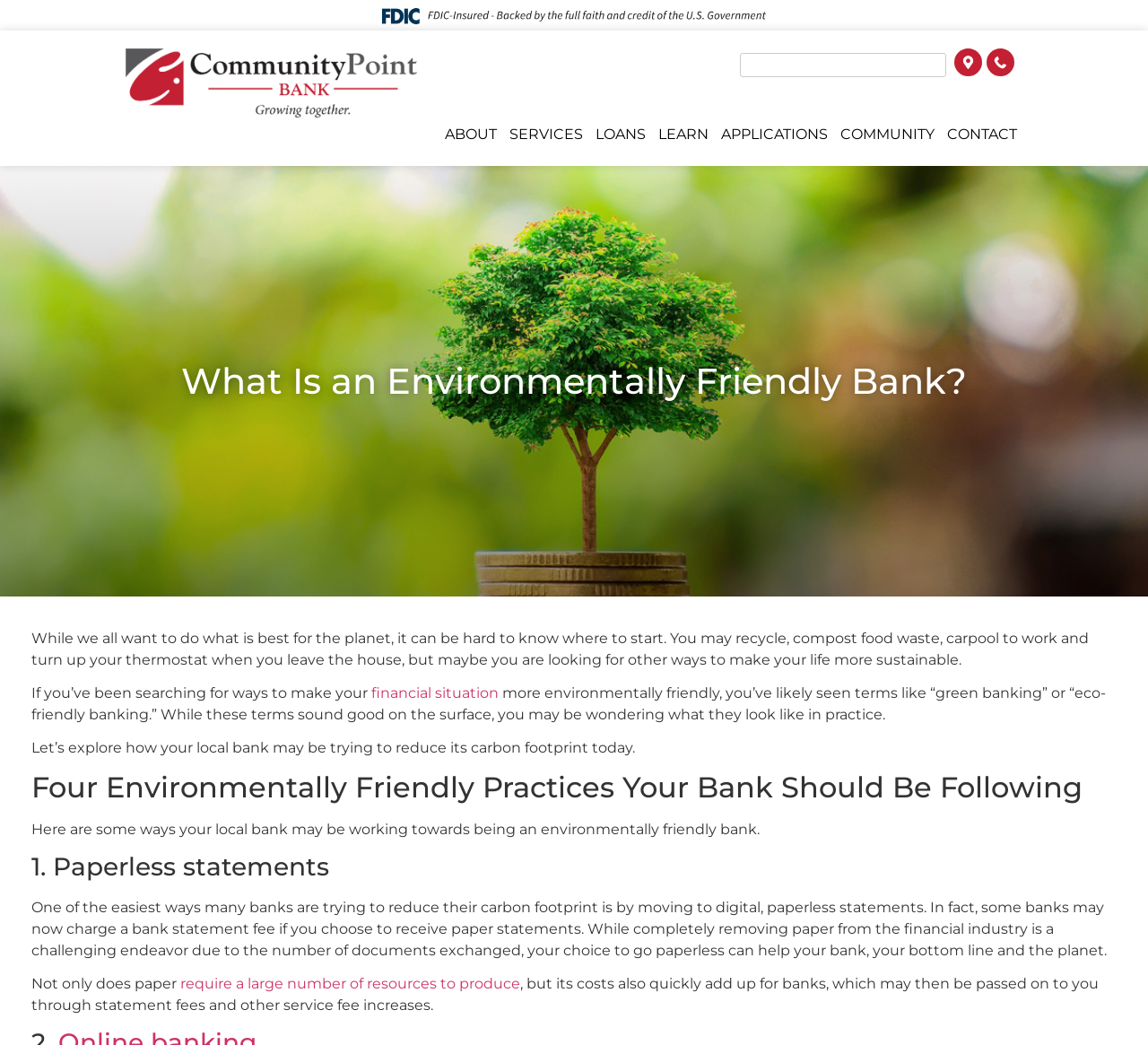Please provide the bounding box coordinates for the UI element as described: "financial situation". The coordinates must be four floats between 0 and 1, represented as [left, top, right, bottom].

[0.323, 0.655, 0.434, 0.671]